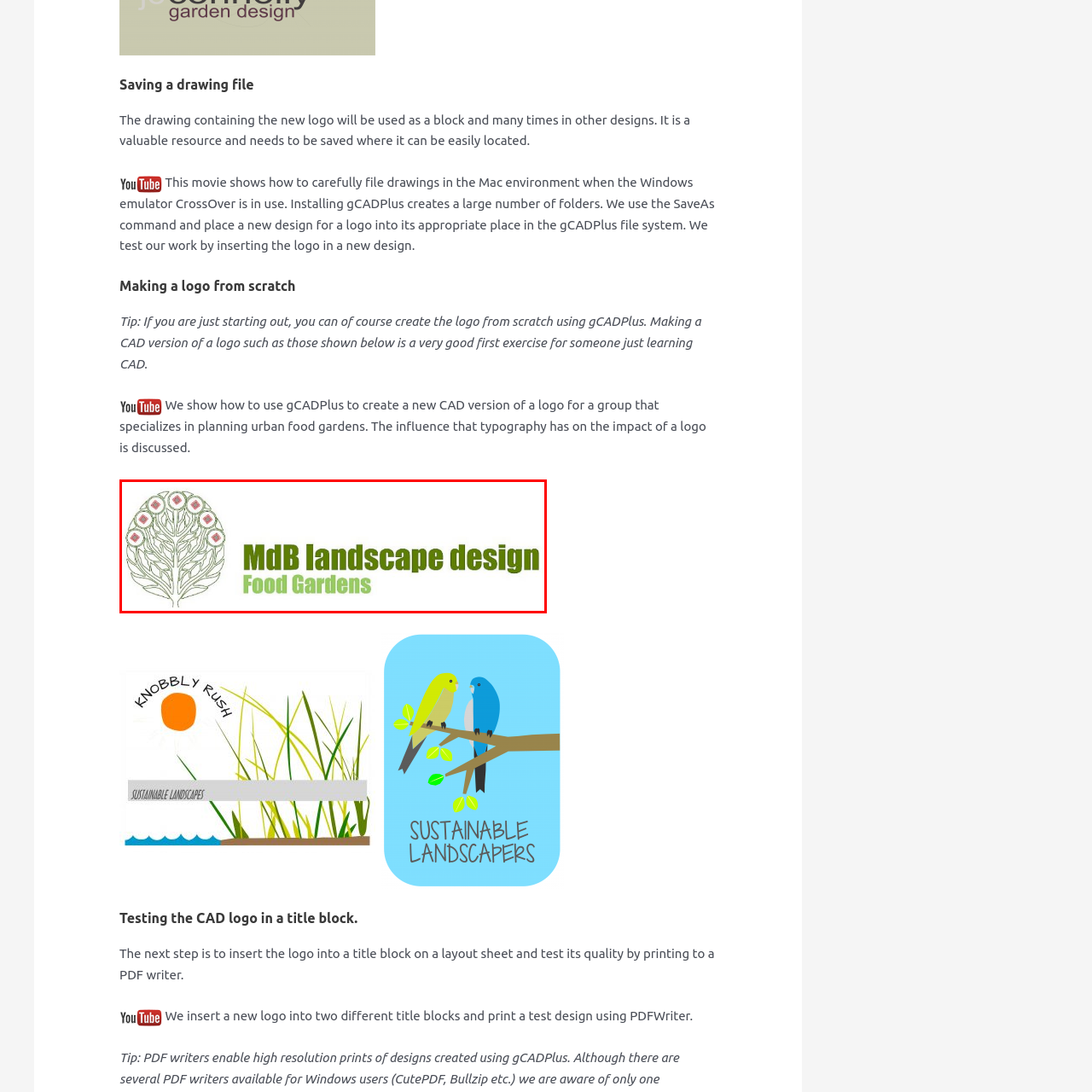Generate a comprehensive caption for the image that is marked by the red border.

The image showcases the logo for "MdB Landscape Design," which features a stylized tree design, emphasizing an eco-friendly and nature-centric aesthetic. The logo contains vibrant pink accents at the top of the tree, suggesting flowers or fruits, symbolizing growth and sustainability. The text "MdB landscape design" is prominently displayed in a bold, modern font, while "Food Gardens" is presented beneath in a complementary color, tying the design to its focus on edible landscape planning. This logo encapsulates the organization's commitment to creating beautiful and functional food gardens within urban environments.